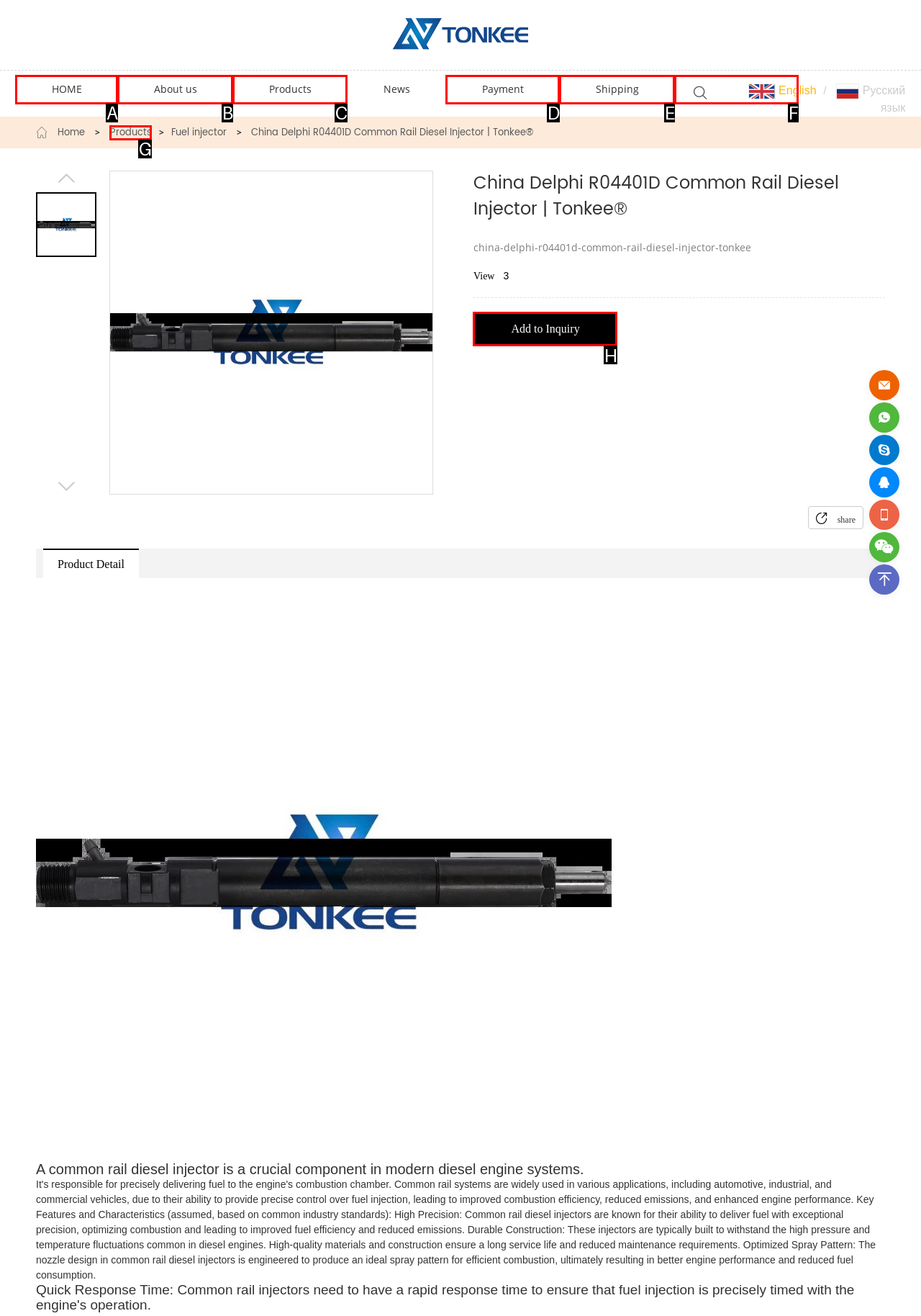Tell me which one HTML element I should click to complete the following task: Add to Inquiry Answer with the option's letter from the given choices directly.

H